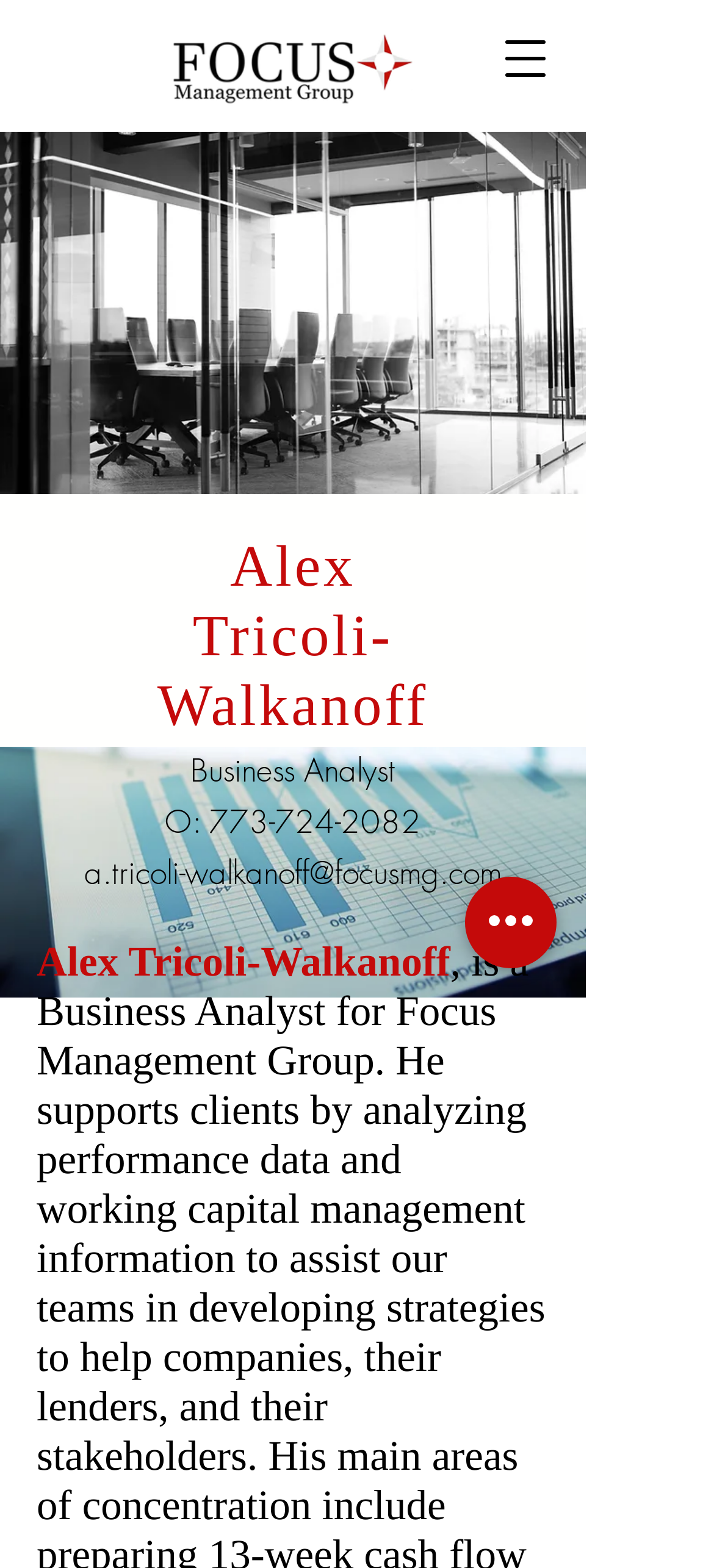Generate a comprehensive description of the webpage.

The webpage is about Alex Tricoli-Walkanoff, a Business Analyst at Focus Management Group. At the top left corner, there is a logo of Focus Management Group, which is also a link. To the right of the logo, there is a button to open a navigation menu. Below the logo, there is a section with Alex's name, job title, and contact information. The contact information includes an office phone number and an email address, both of which are clickable links. 

Below Alex's contact information, there is another instance of Alex's name, followed by a comma and a space. At the bottom right corner, there is a button labeled "Quick actions".